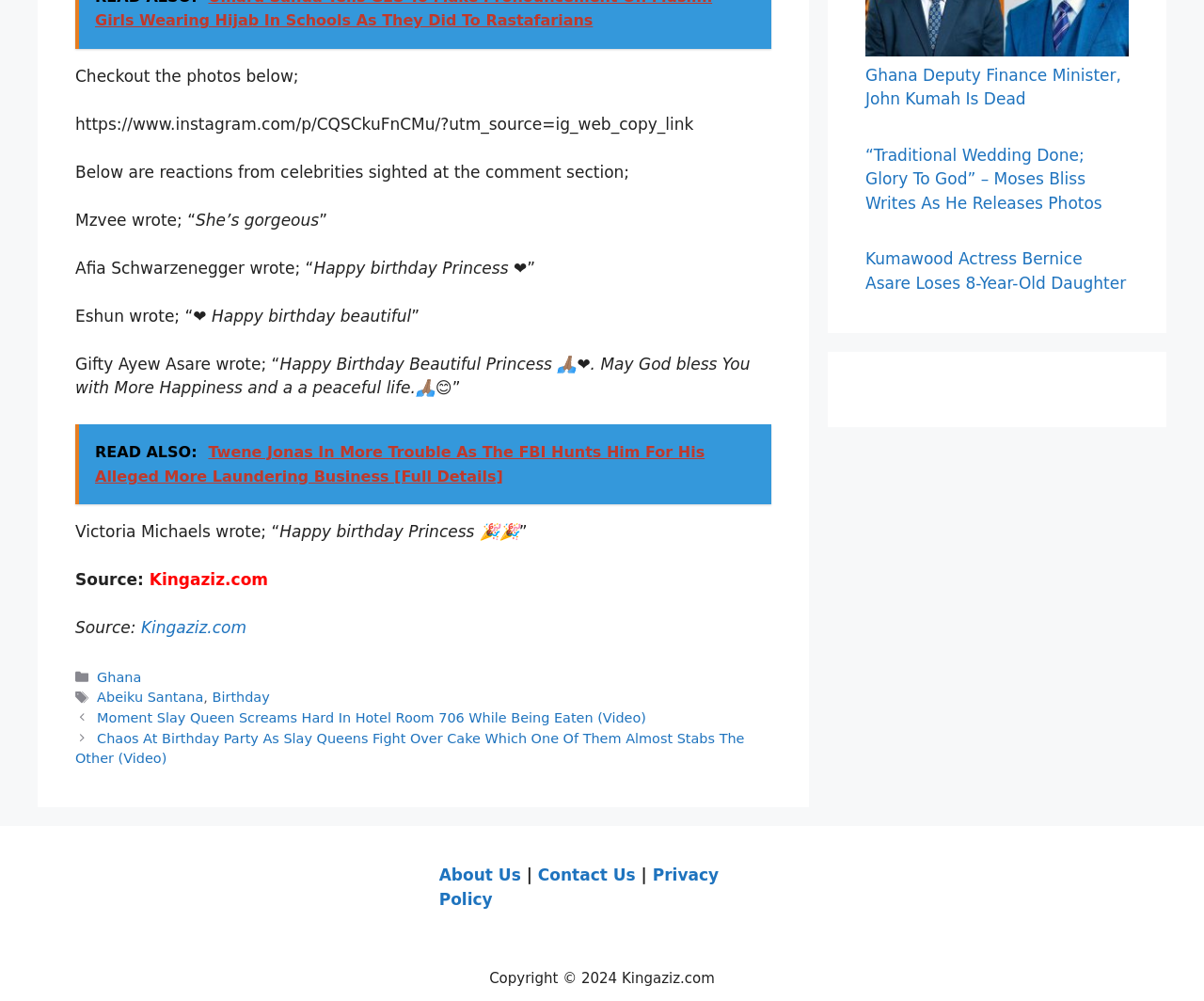Please specify the bounding box coordinates of the area that should be clicked to accomplish the following instruction: "Visit Kingaziz.com". The coordinates should consist of four float numbers between 0 and 1, i.e., [left, top, right, bottom].

[0.124, 0.57, 0.223, 0.589]